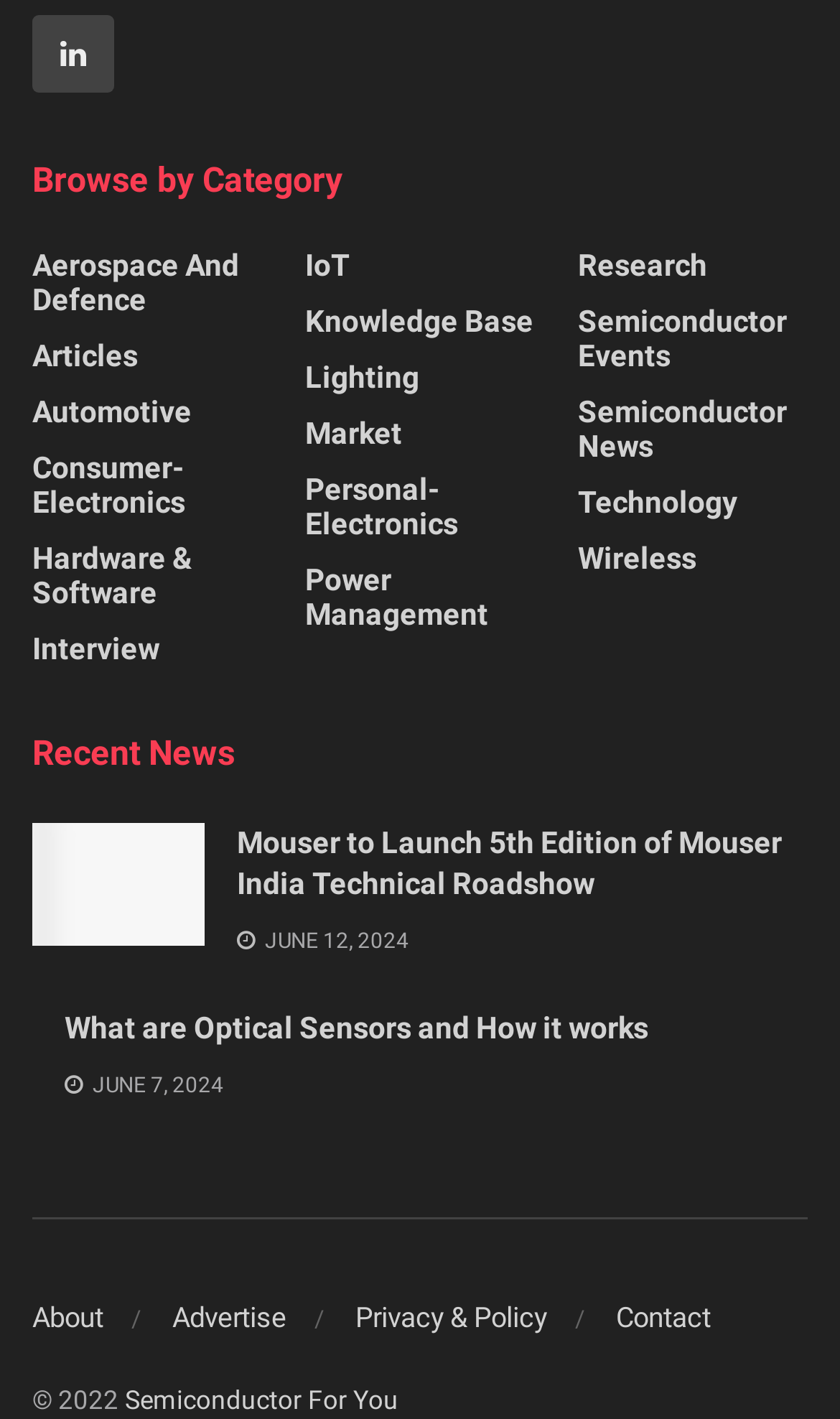Identify the bounding box coordinates for the element that needs to be clicked to fulfill this instruction: "visit Facebook". Provide the coordinates in the format of four float numbers between 0 and 1: [left, top, right, bottom].

None